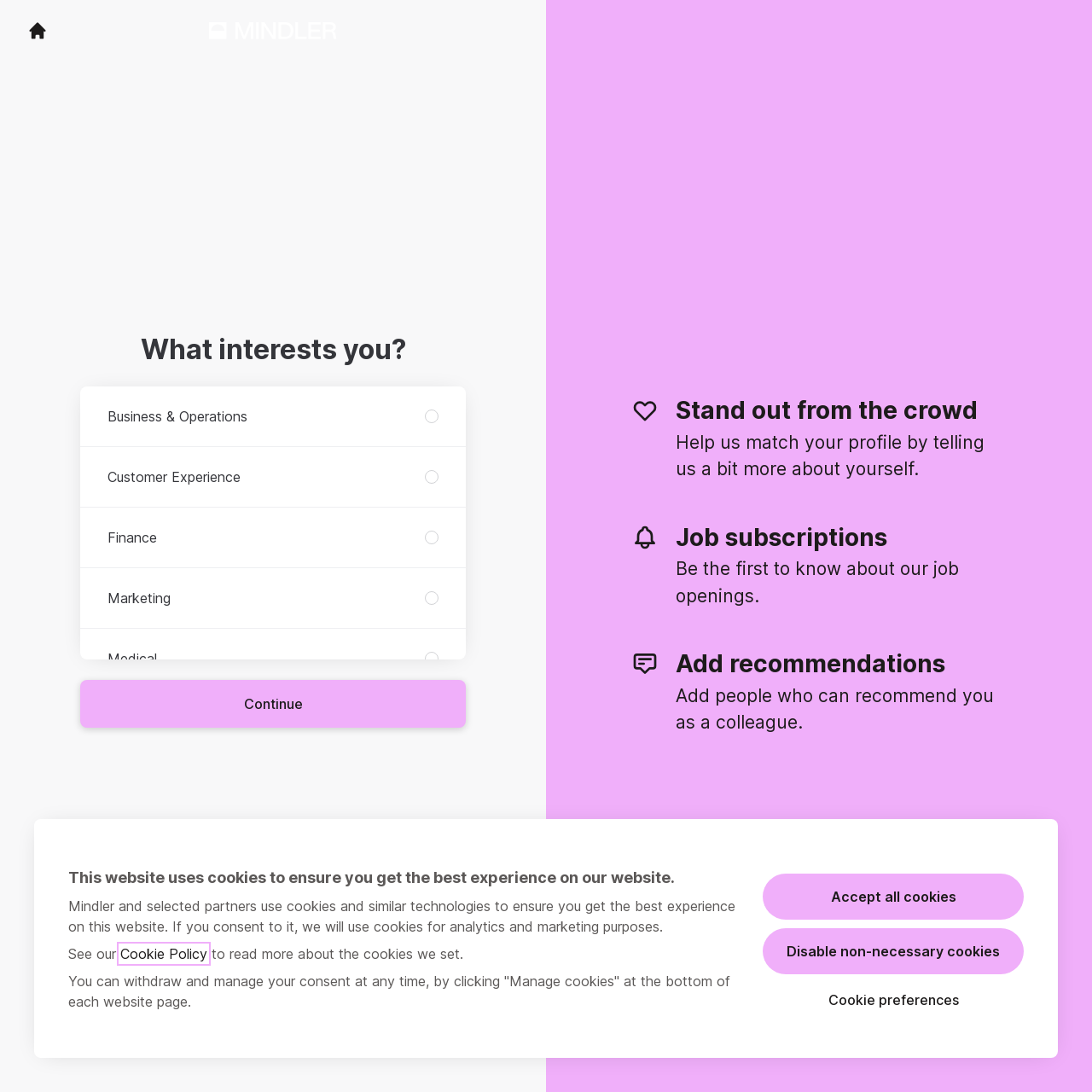Given the element description, predict the bounding box coordinates in the format (top-left x, top-left y, bottom-right x, bottom-right y). Make sure all values are between 0 and 1. Here is the element description: Disable non-necessary cookies

[0.698, 0.85, 0.938, 0.892]